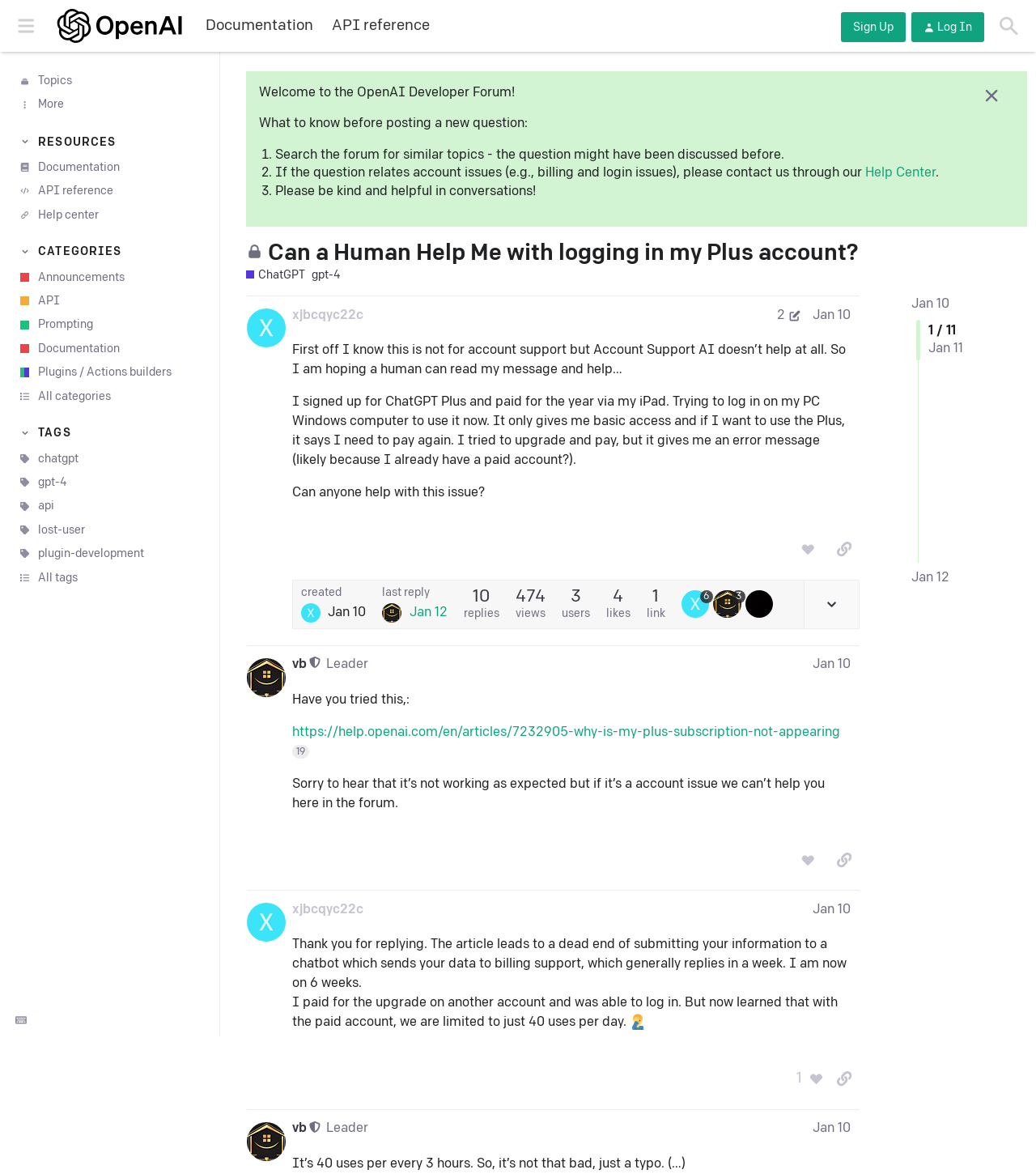What is the purpose of the 'Help Center' link?
Answer the question with a thorough and detailed explanation.

The 'Help Center' link is mentioned in the text that says 'If the question relates to account issues (e.g., billing and login issues), please contact us through our Help Center.' This suggests that the link is used to contact support for account-related issues.